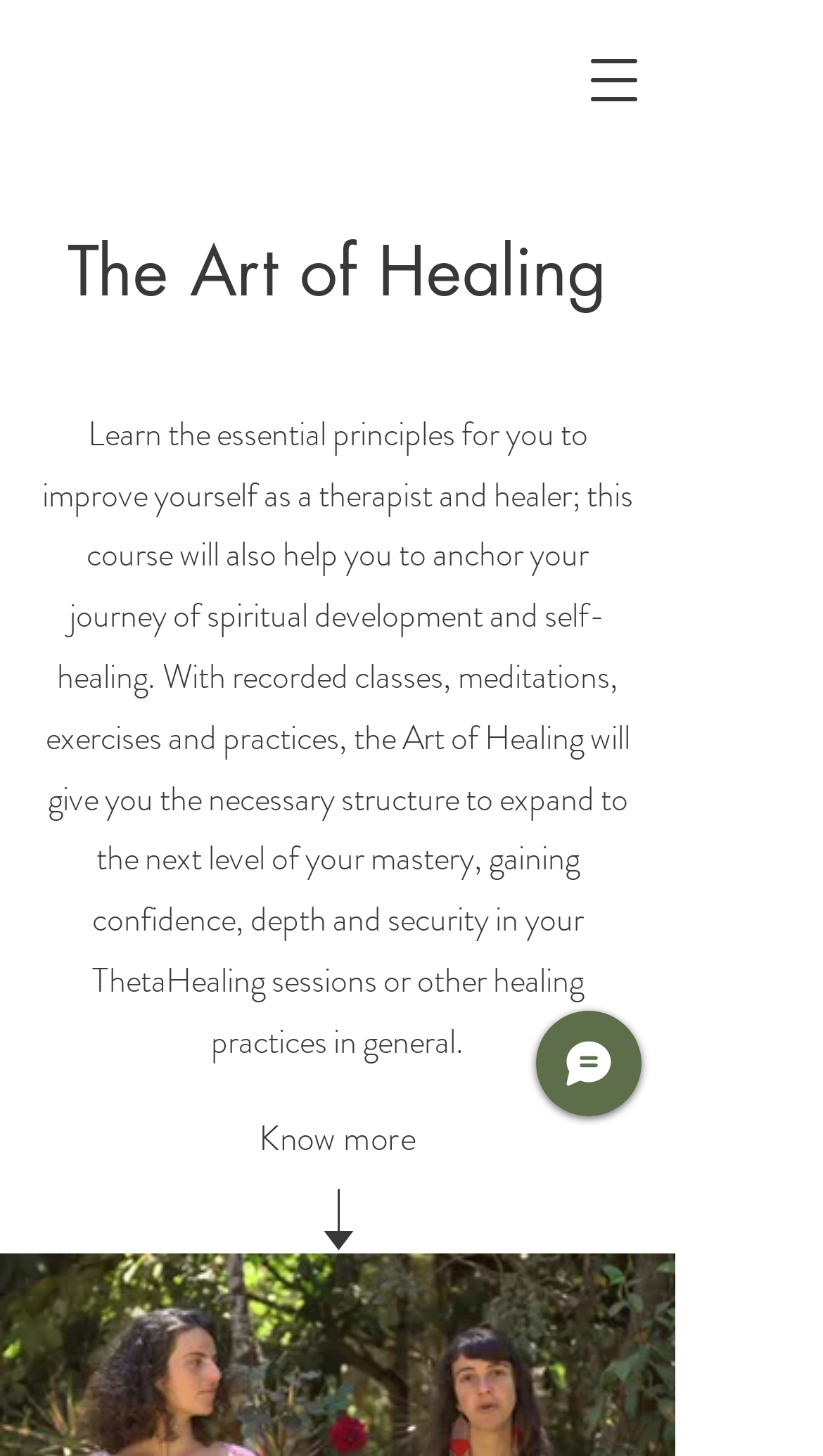Can users interact with the website through chat?
Deliver a detailed and extensive answer to the question.

The webpage has a button labeled 'Chat', which implies that users can initiate a chat conversation with the website's representatives or support team.